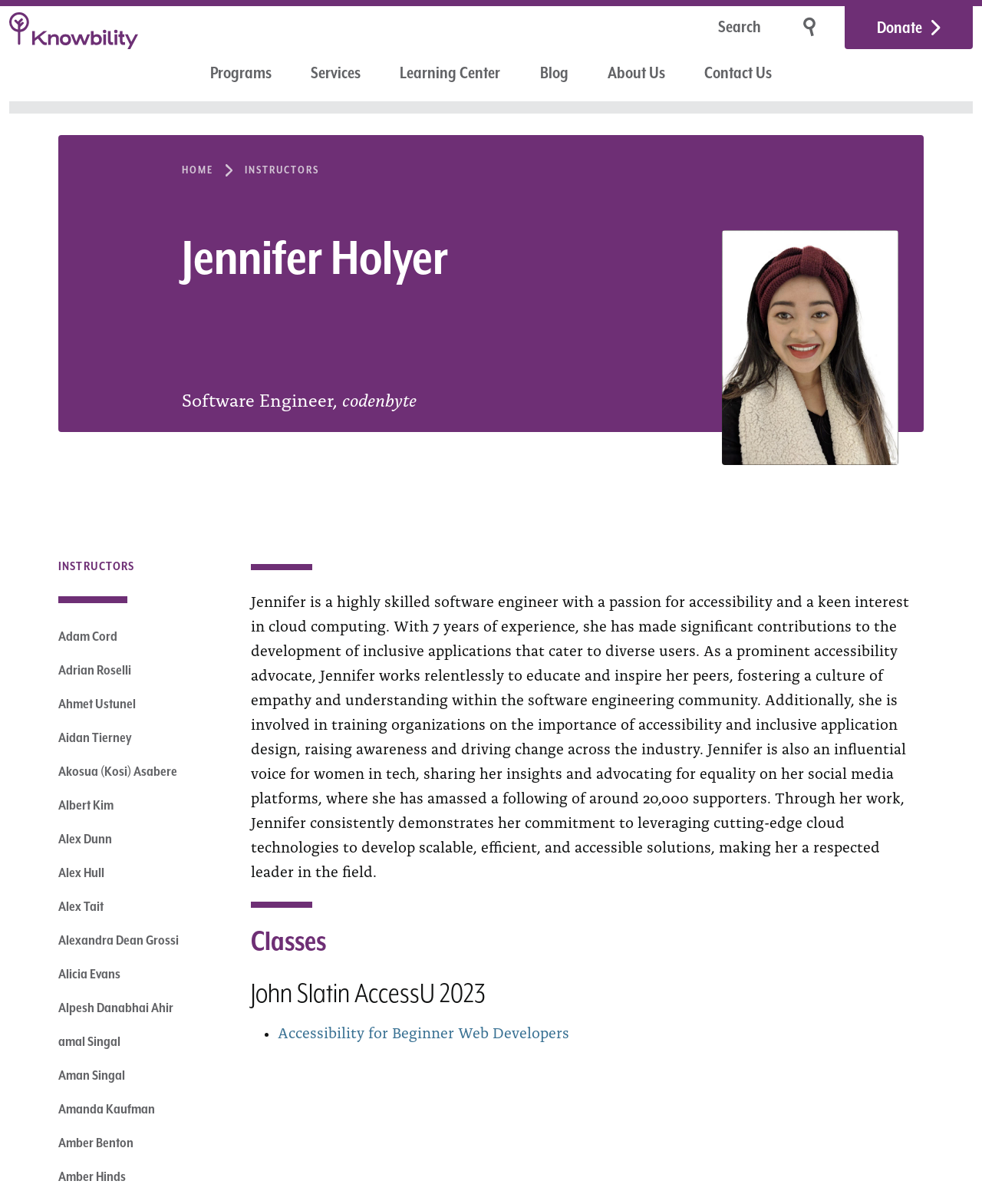Please find the bounding box coordinates of the element that must be clicked to perform the given instruction: "Learn about Jennifer Holyer's classes". The coordinates should be four float numbers from 0 to 1, i.e., [left, top, right, bottom].

[0.256, 0.769, 0.941, 0.794]